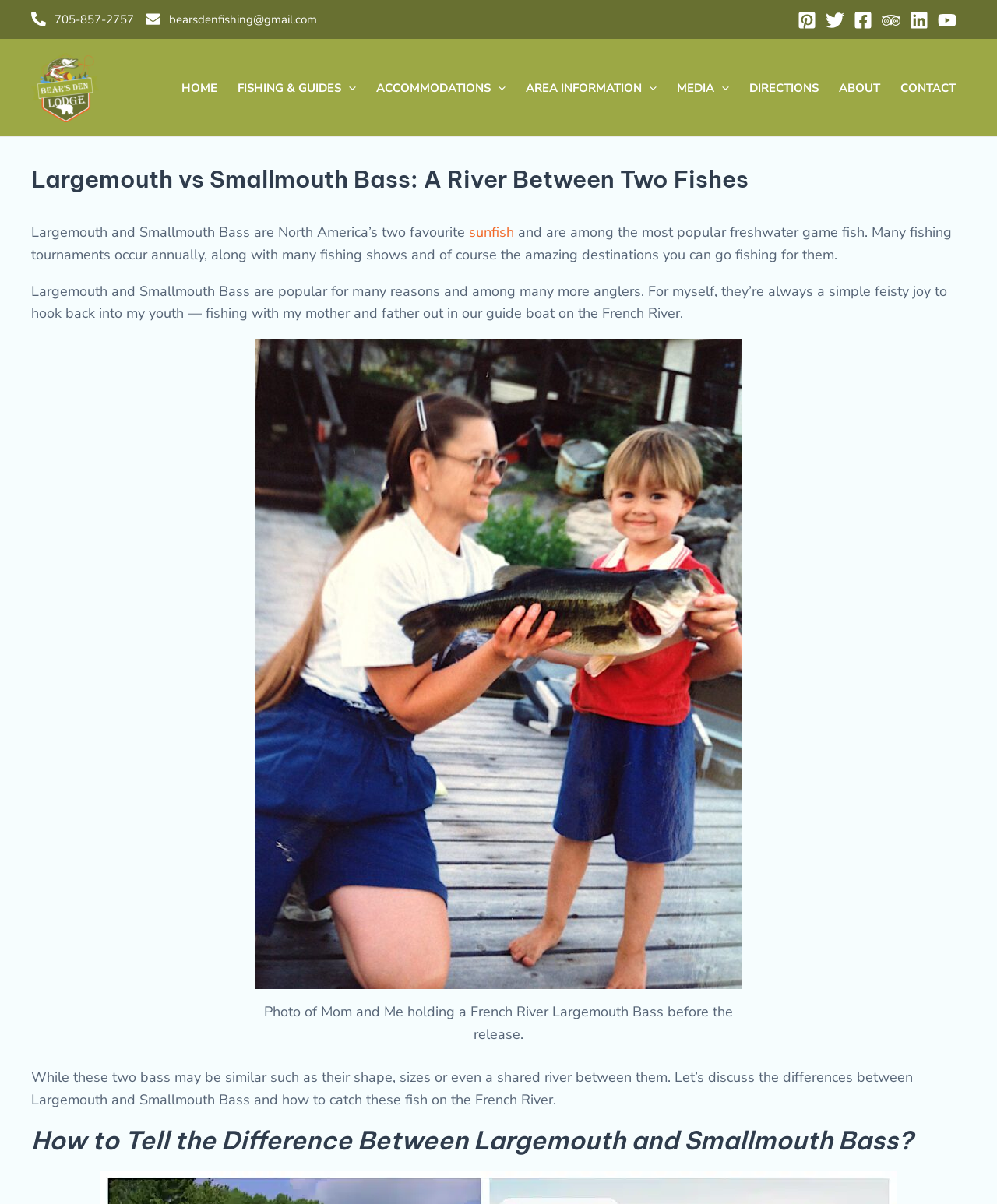What is the name of the lodge mentioned on the webpage?
Using the visual information from the image, give a one-word or short-phrase answer.

Bear's Den Lodge